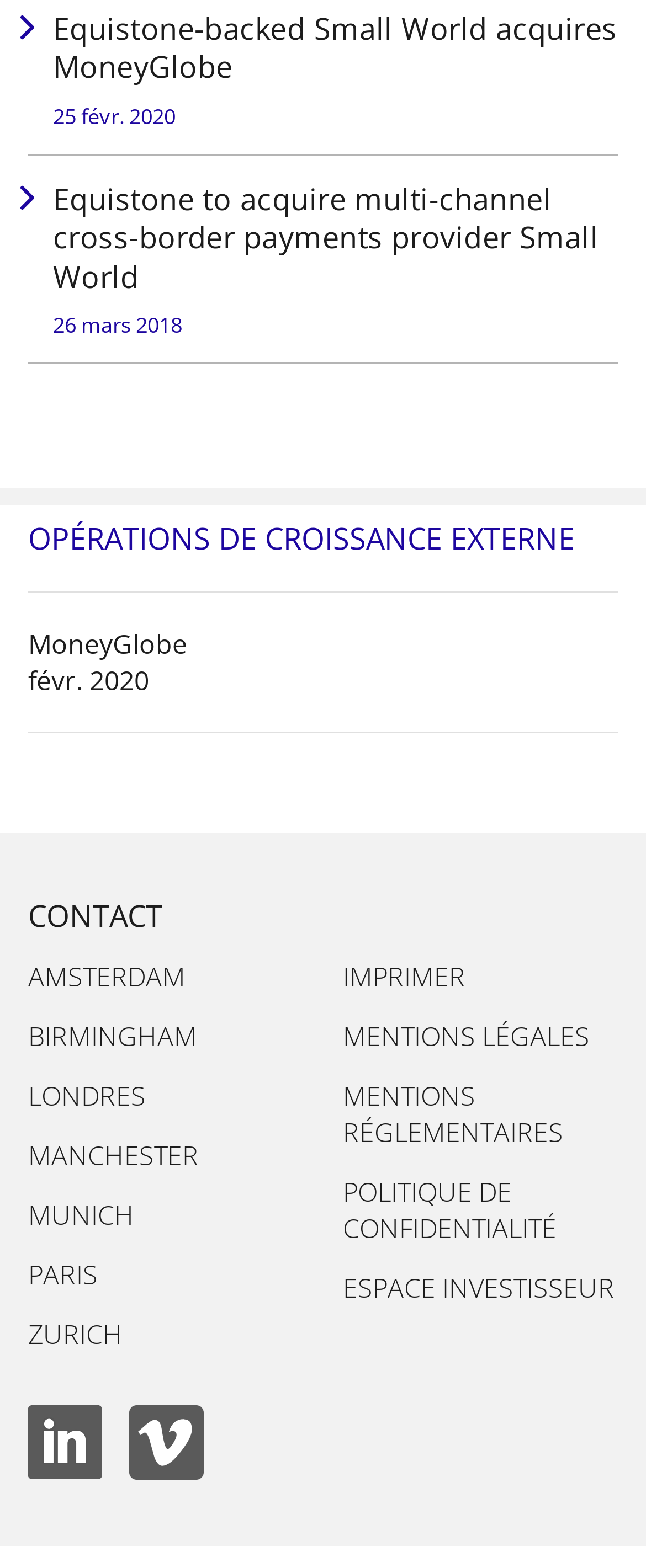Could you please study the image and provide a detailed answer to the question:
What is the date of the acquisition of Small World by Equistone?

The answer can be found in the second heading element, which states 'Equistone to acquire multi-channel cross-border payments provider Small World 26 mars 2018'. This implies that the acquisition date is 26 mars 2018.